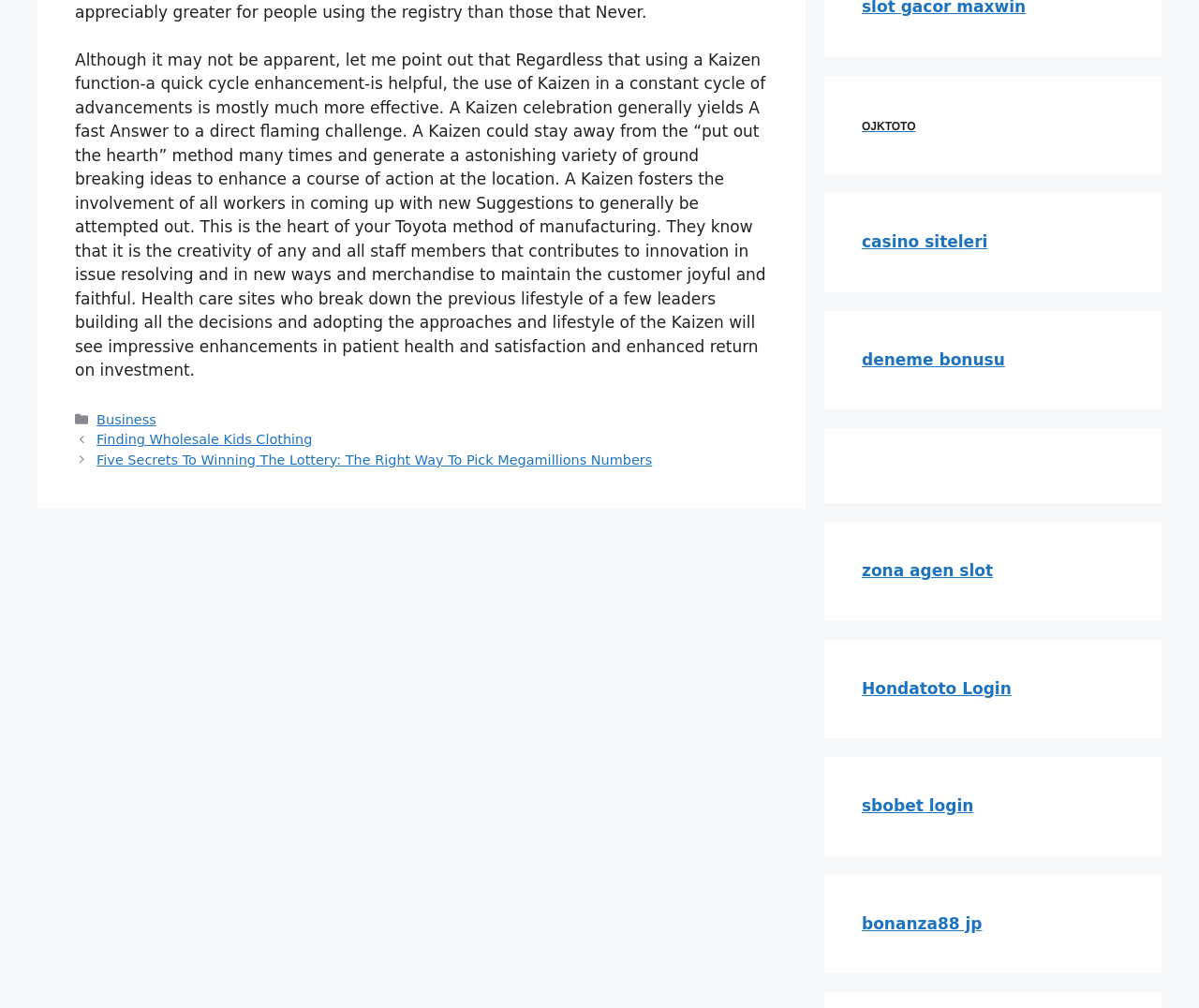From the webpage screenshot, predict the bounding box of the UI element that matches this description: "Social Media".

None